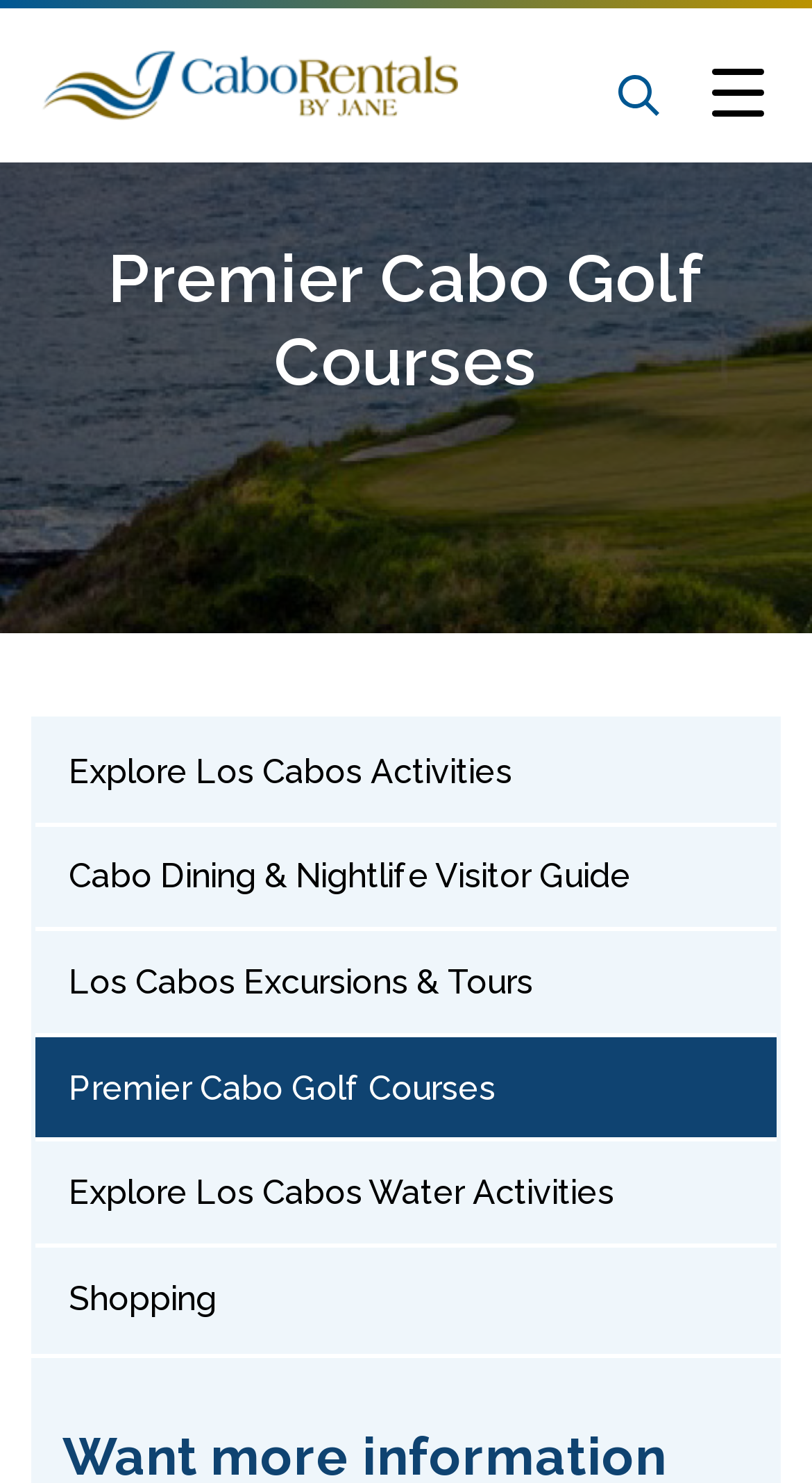What is the name of the company?
From the image, provide a succinct answer in one word or a short phrase.

Cabo Rentals By Jane